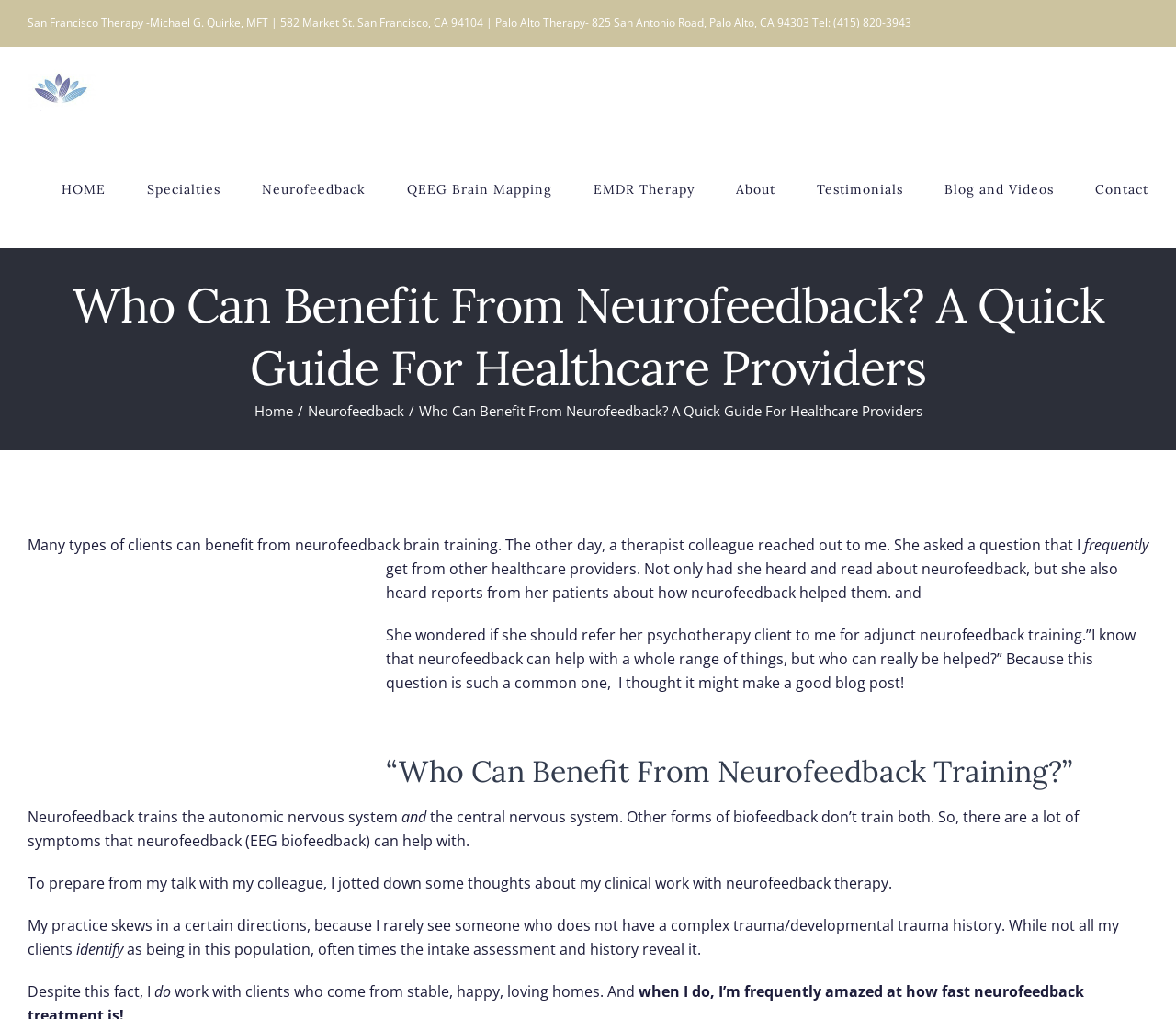What is the purpose of the 'Who Can Benefit From Neurofeedback?' section?
Examine the screenshot and reply with a single word or phrase.

To explain the benefits of neurofeedback